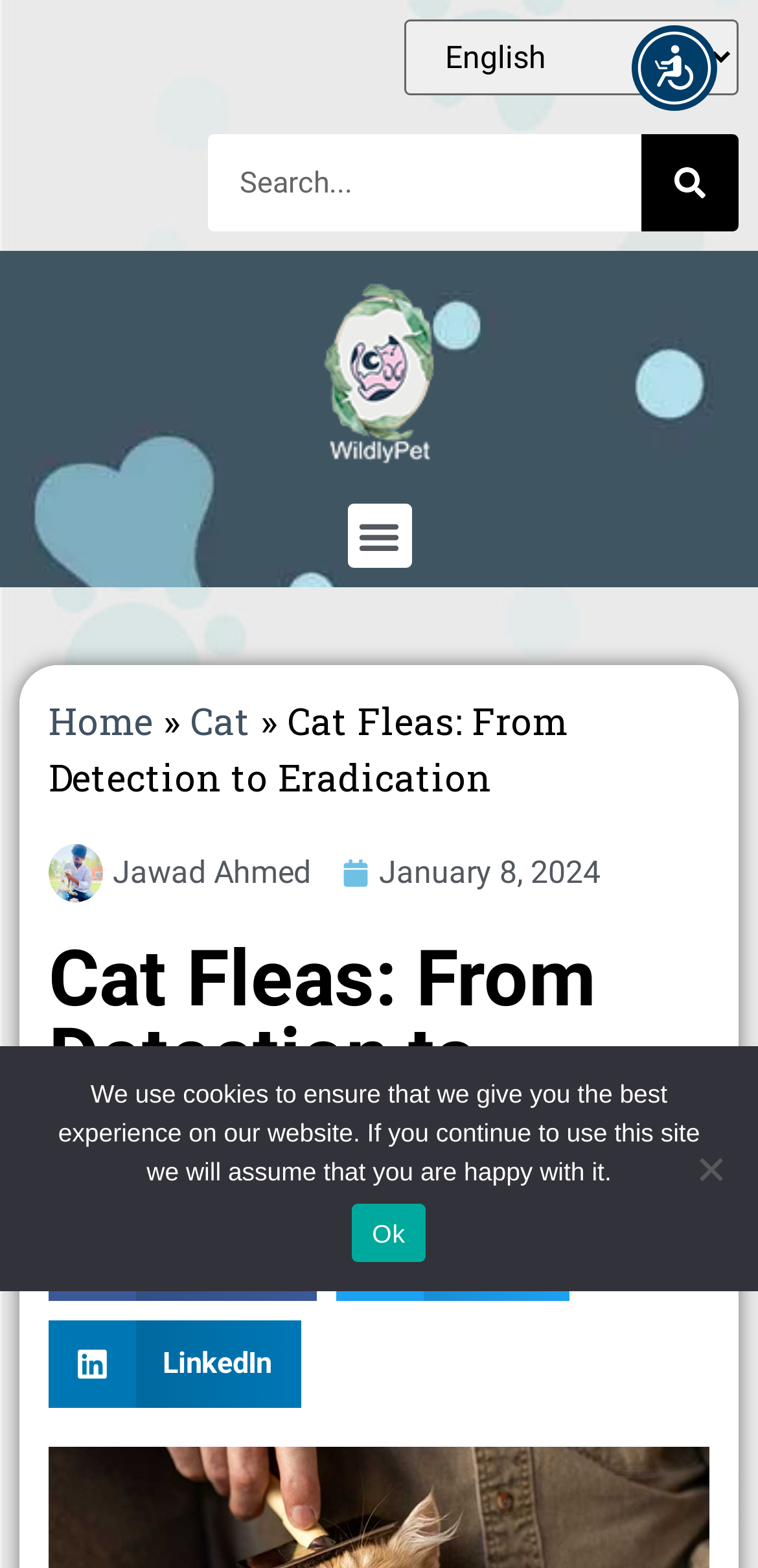Locate the bounding box of the user interface element based on this description: "parent_node: Search name="s" placeholder="Search..."".

[0.274, 0.086, 0.846, 0.148]